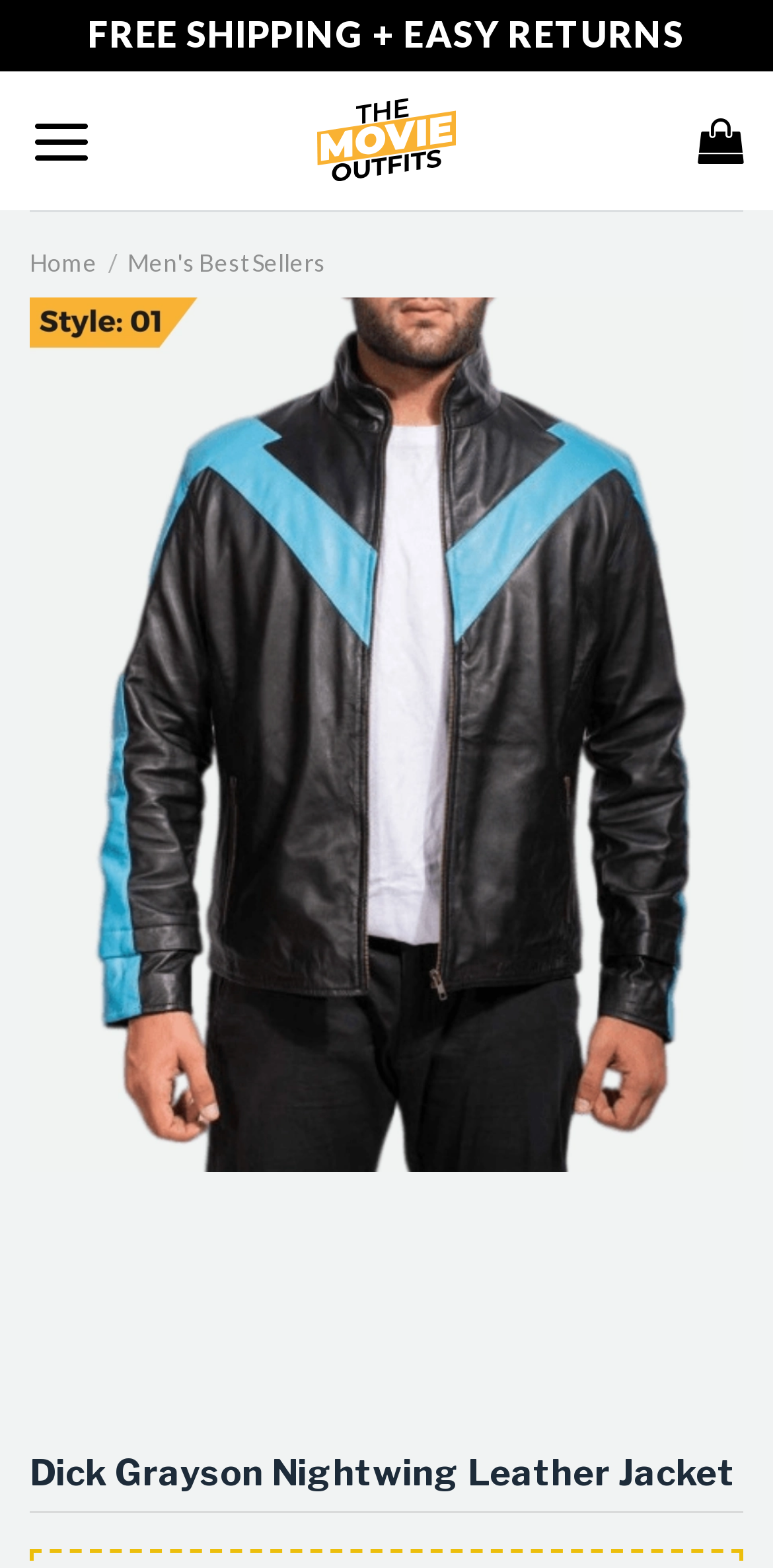Please locate the bounding box coordinates of the element's region that needs to be clicked to follow the instruction: "Explore the 'Men's Best Sellers' category". The bounding box coordinates should be provided as four float numbers between 0 and 1, i.e., [left, top, right, bottom].

[0.165, 0.158, 0.421, 0.177]